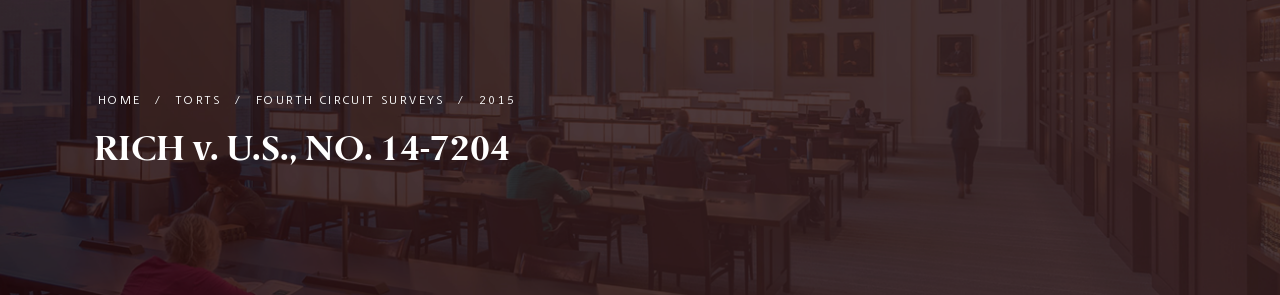Respond to the question below with a single word or phrase:
What are the walls of the library adorned with?

Portraits